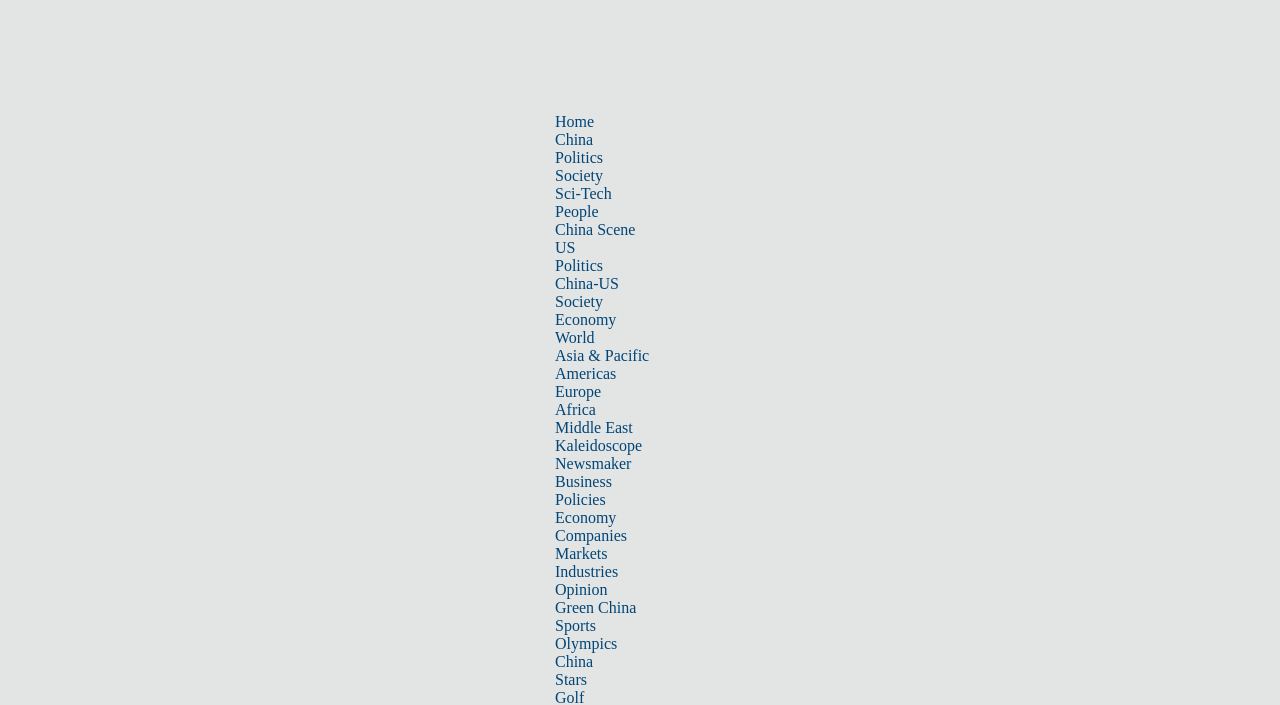Bounding box coordinates are given in the format (top-left x, top-left y, bottom-right x, bottom-right y). All values should be floating point numbers between 0 and 1. Provide the bounding box coordinate for the UI element described as: Asia & Pacific

[0.434, 0.492, 0.507, 0.516]